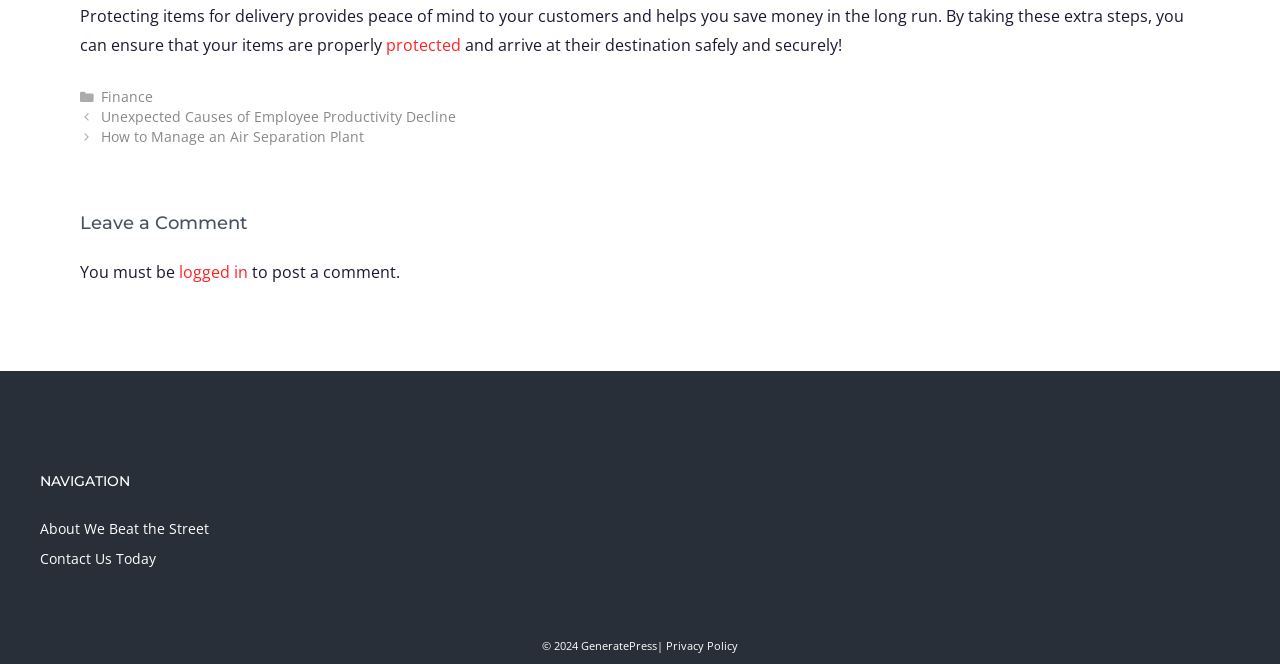What is the purpose of protecting items for delivery?
Refer to the image and give a detailed answer to the question.

According to the text, protecting items for delivery provides peace of mind to customers and helps save money in the long run. This implies that the purpose is to ensure safe and secure delivery of items.